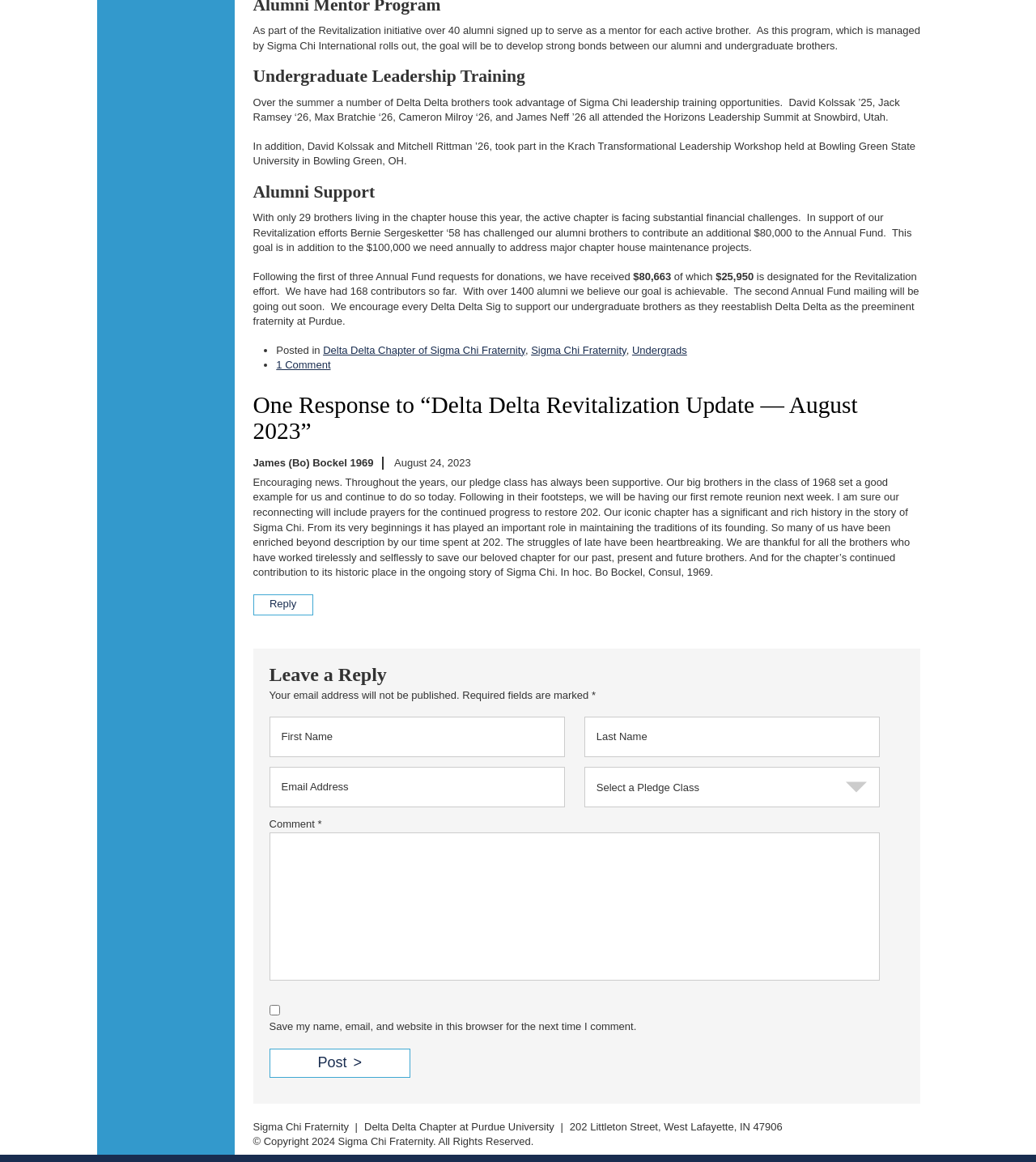Reply to the question with a single word or phrase:
What is the name of the fraternity mentioned in the article?

Sigma Chi